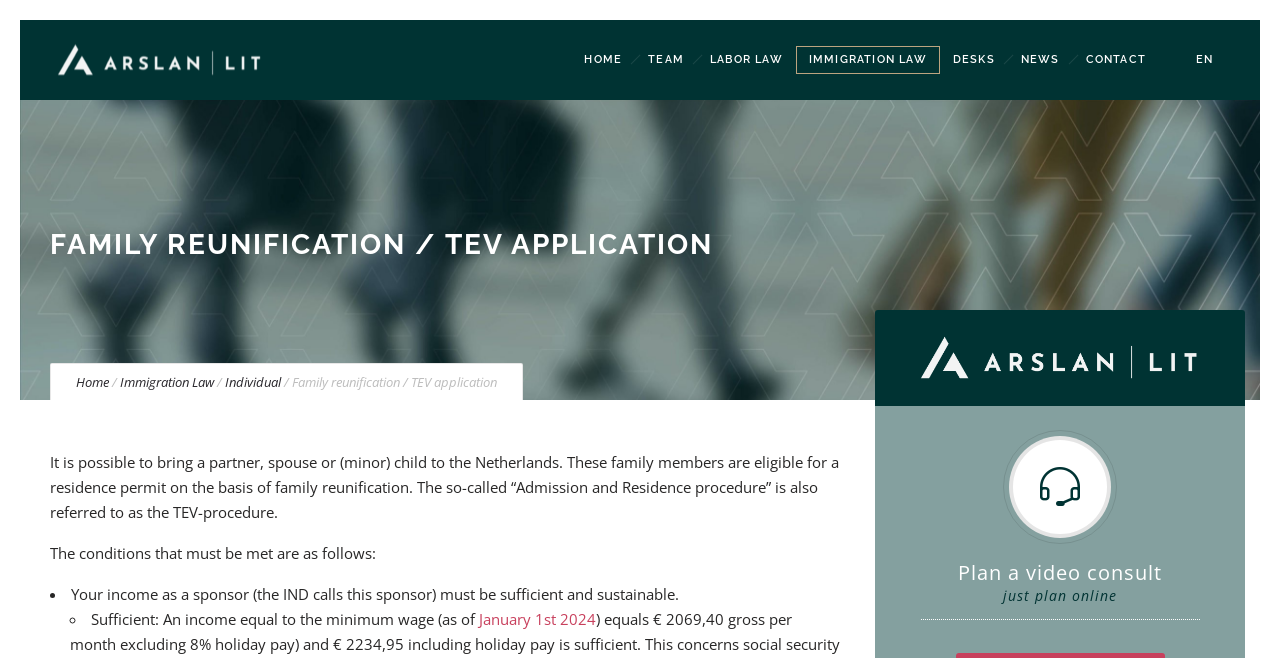Given the following UI element description: "Individual", find the bounding box coordinates in the webpage screenshot.

[0.176, 0.567, 0.22, 0.595]